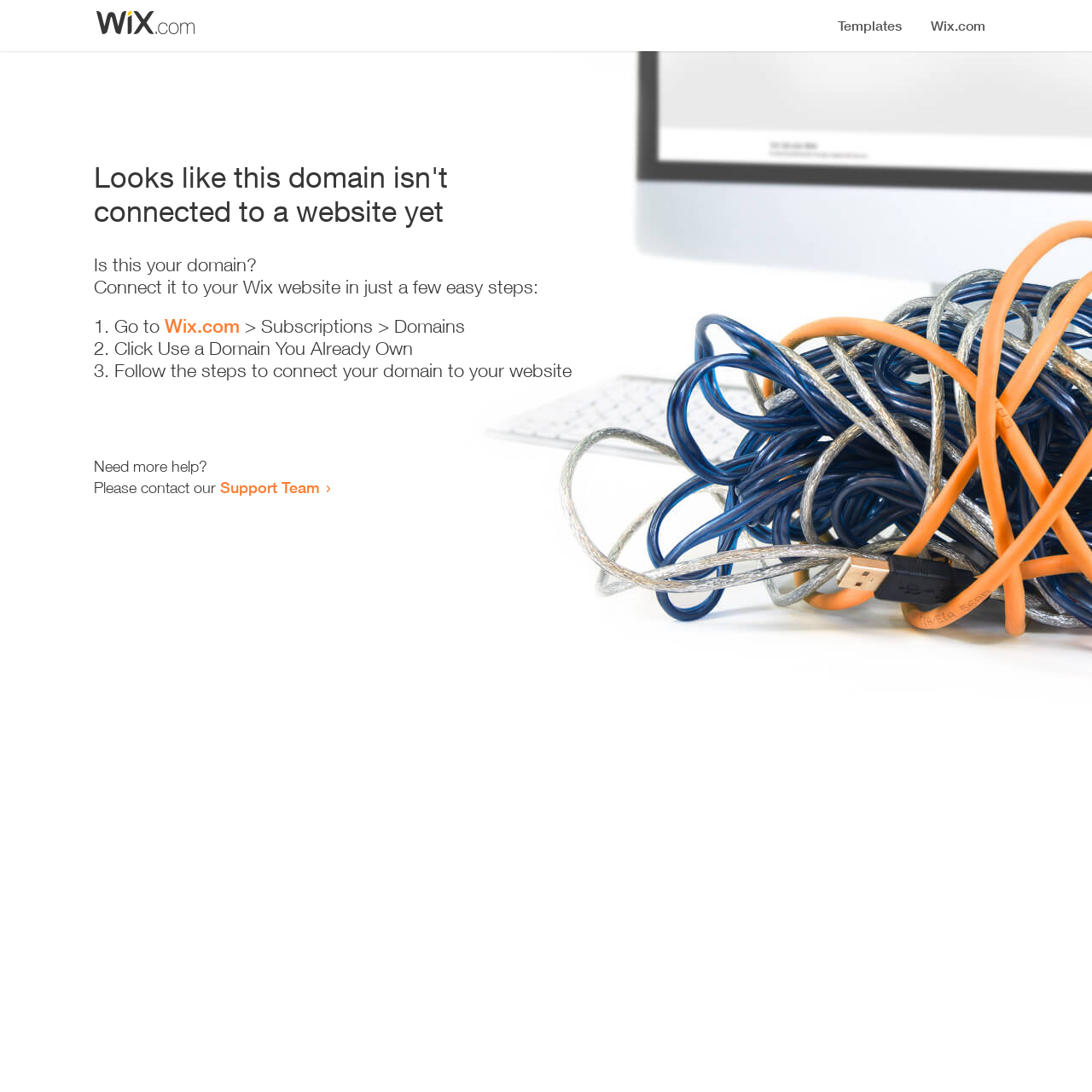Where should the user go to start the domain connection process?
Refer to the image and provide a one-word or short phrase answer.

Wix.com